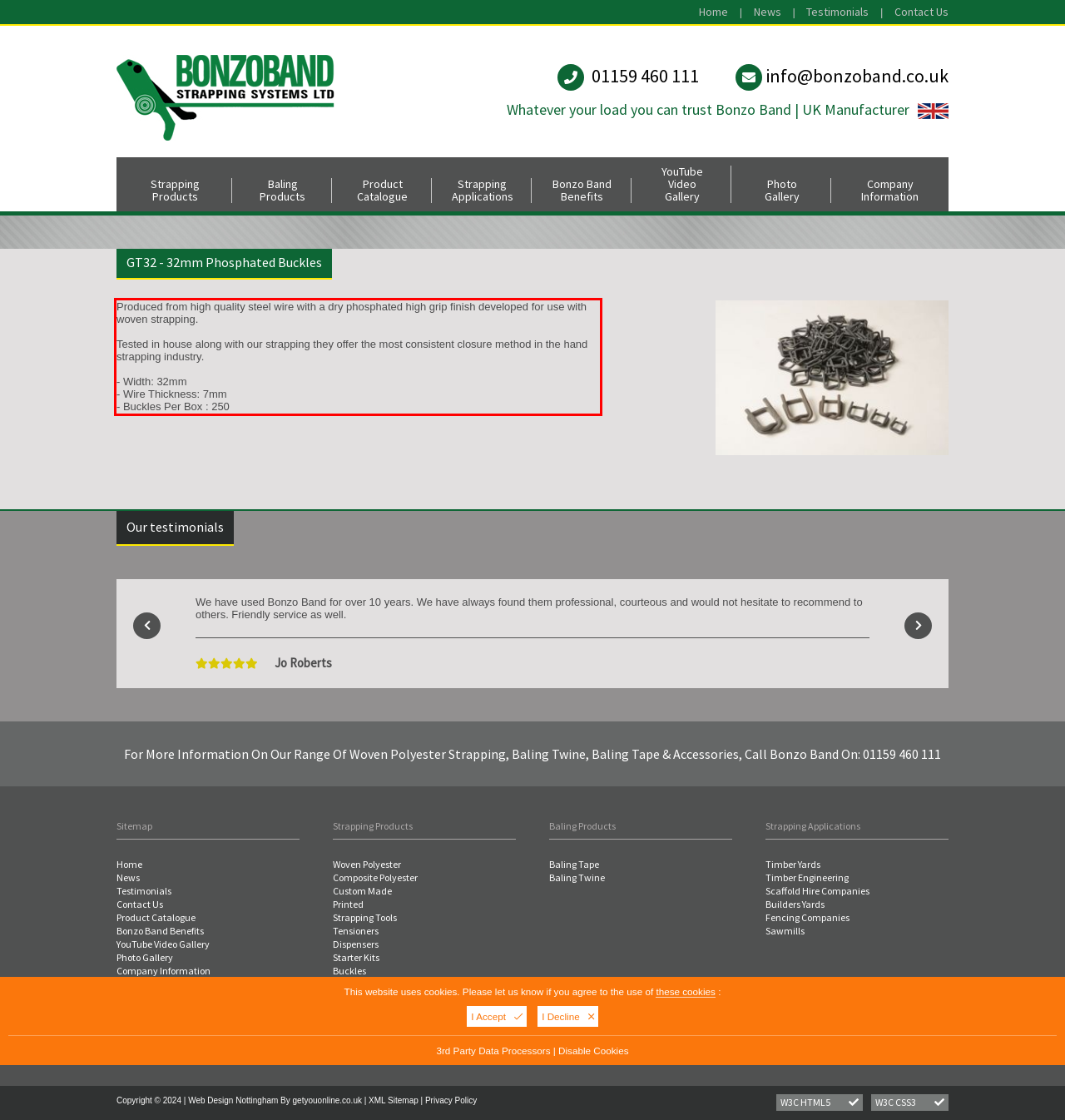You are given a webpage screenshot with a red bounding box around a UI element. Extract and generate the text inside this red bounding box.

Produced from high quality steel wire with a dry phosphated high grip finish developed for use with woven strapping. Tested in house along with our strapping they offer the most consistent closure method in the hand strapping industry. - Width: 32mm - Wire Thickness: 7mm - Buckles Per Box : 250